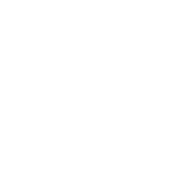Examine the image and give a thorough answer to the following question:
What is the purpose of the image?

The image is part of a layout highlighting 'OUR TEAM', which emphasizes the expertise and collaborative spirit behind LBCG, and invites visitors to meet the minds behind the company, indicating that the purpose of the image is to introduce the team.